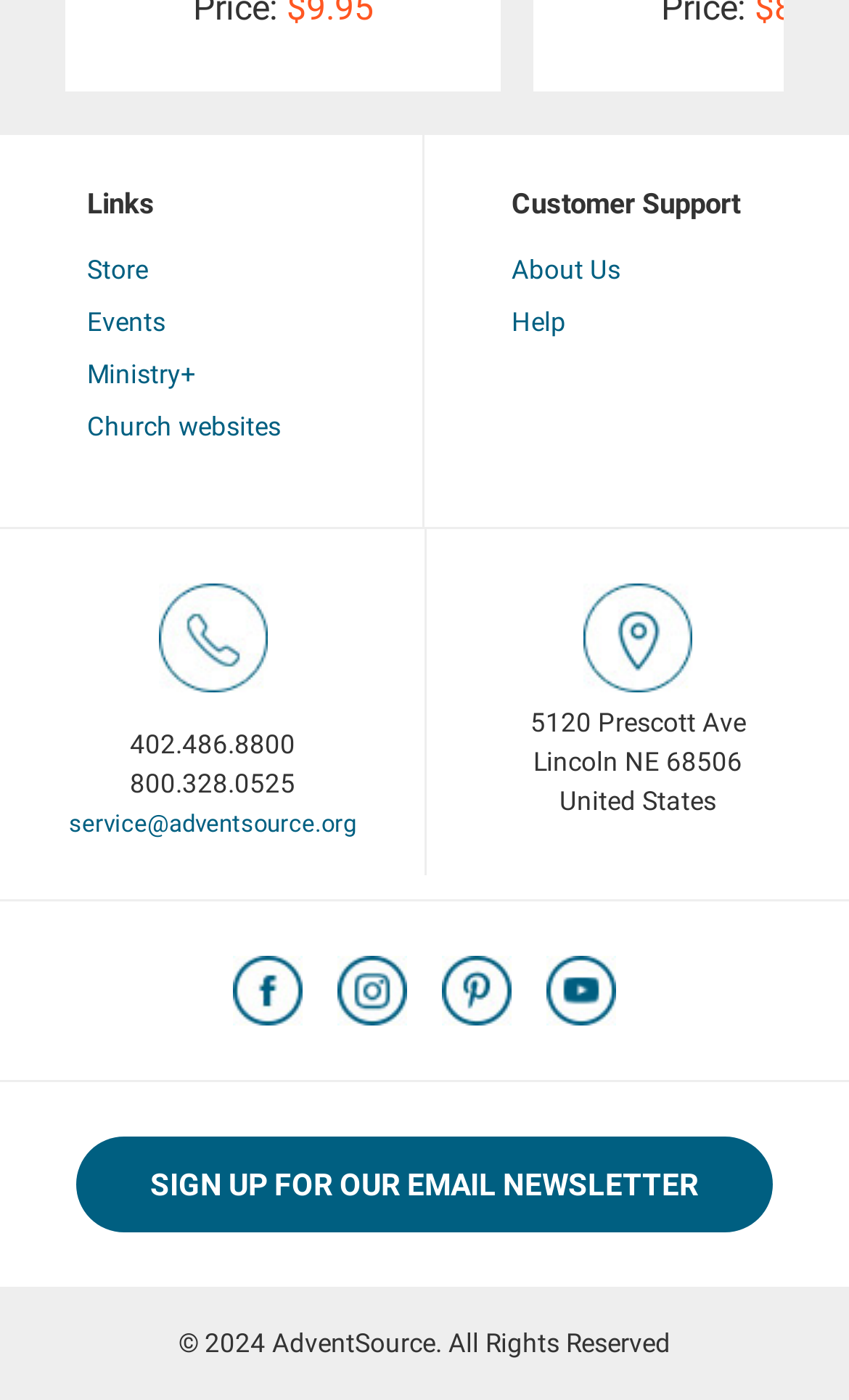Answer this question in one word or a short phrase: What is the copyright year of AdventSource?

2024